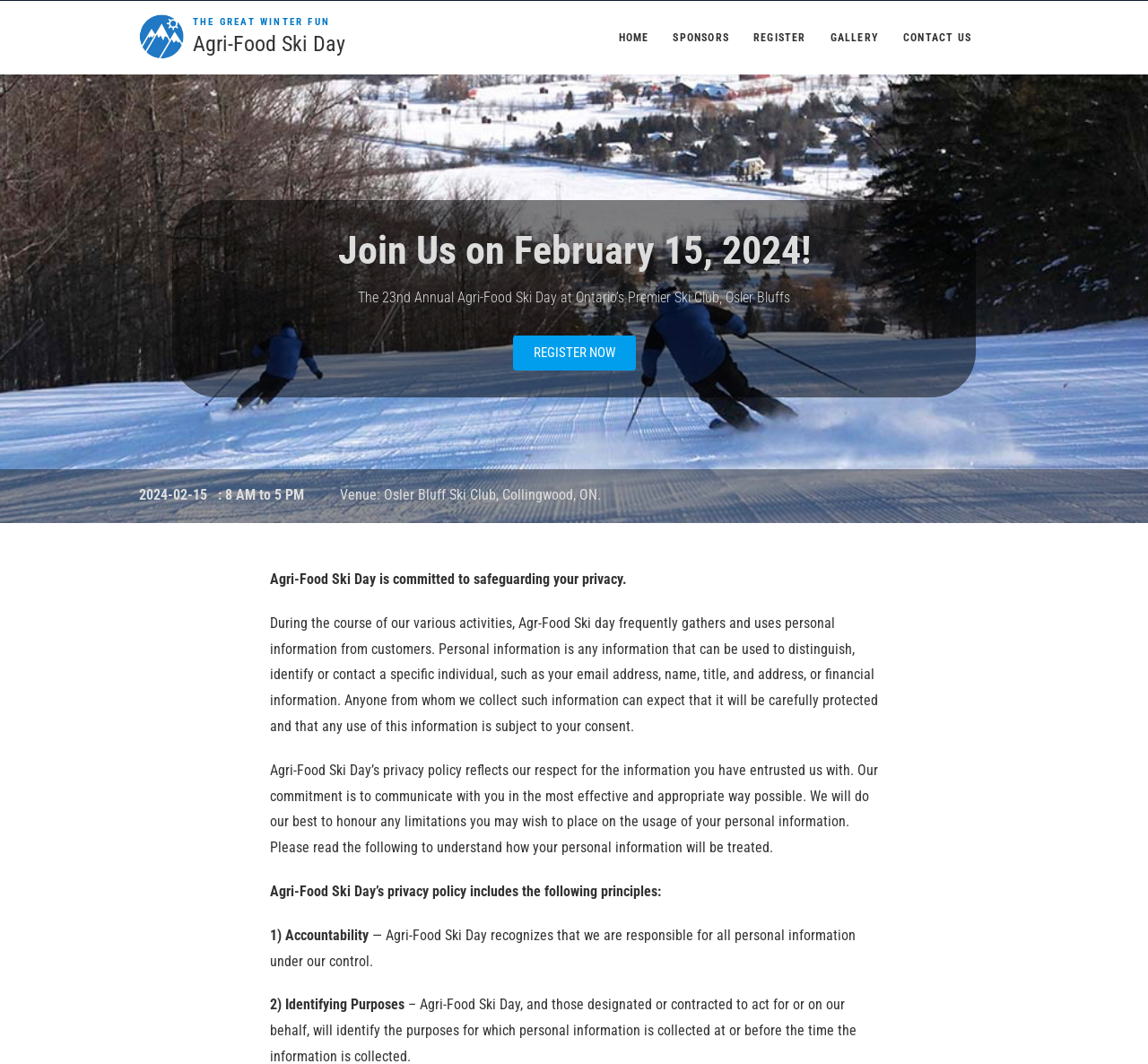Give a one-word or short phrase answer to this question: 
What is the first principle of Agri-Food Ski Day’s privacy policy?

Accountability